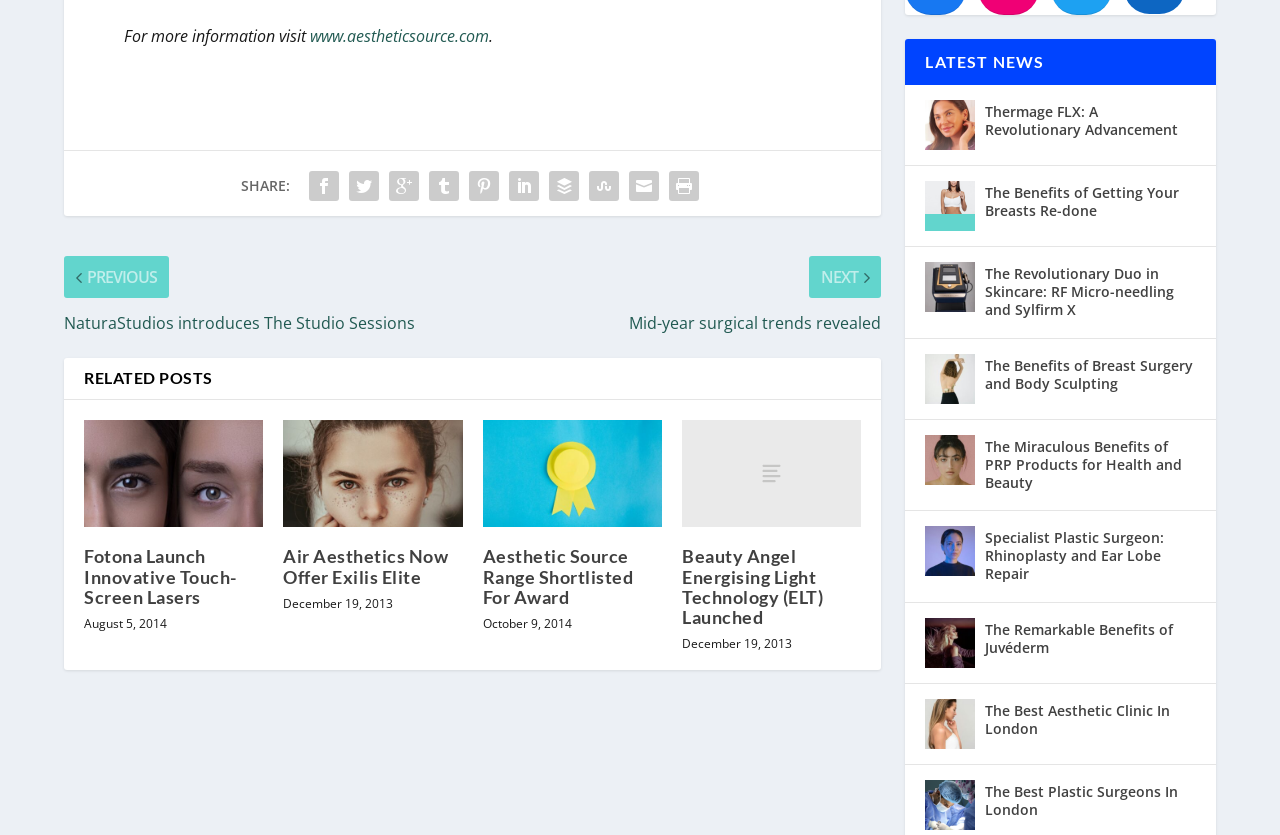Locate the bounding box coordinates of the region to be clicked to comply with the following instruction: "Search for something". The coordinates must be four float numbers between 0 and 1, in the form [left, top, right, bottom].

None